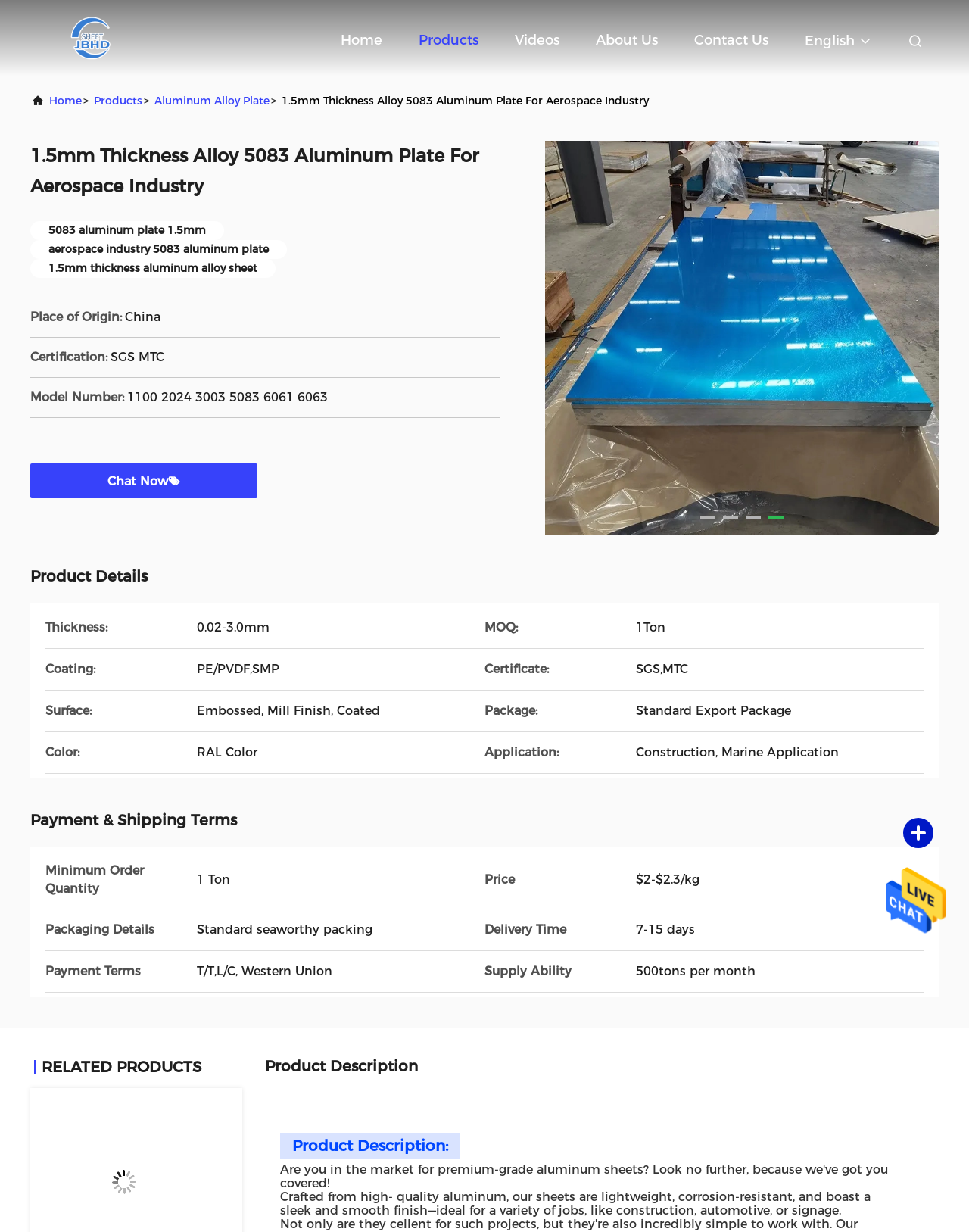Explain the webpage in detail.

This webpage is about a product description of 1.5mm Thickness Alloy 5083 Aluminum Plate For Aerospace Industry. At the top, there is a navigation menu with links to "Home", "Products", "Videos", "About Us", and "Contact Us". Below the navigation menu, there is a heading with the product name and a brief description.

On the left side, there is a section with product details, including thickness, MOQ, coating, certificate, surface, package, color, and application. The section is divided into several subheadings, each with a label and a corresponding value.

On the right side, there is a section with payment and shipping terms, including minimum order quantity, price, packaging details, delivery time, payment terms, and supply ability. Each term has a label and a corresponding value.

Below the product details and payment and shipping terms sections, there is a related products section with an image and a brief description of a related product.

At the bottom of the page, there is a product description section with a heading and a paragraph of text describing the product's features and uses.

Throughout the page, there are several links and images, including a "Send Message" button and a company logo. The overall layout is organized and easy to navigate, with clear headings and concise text.